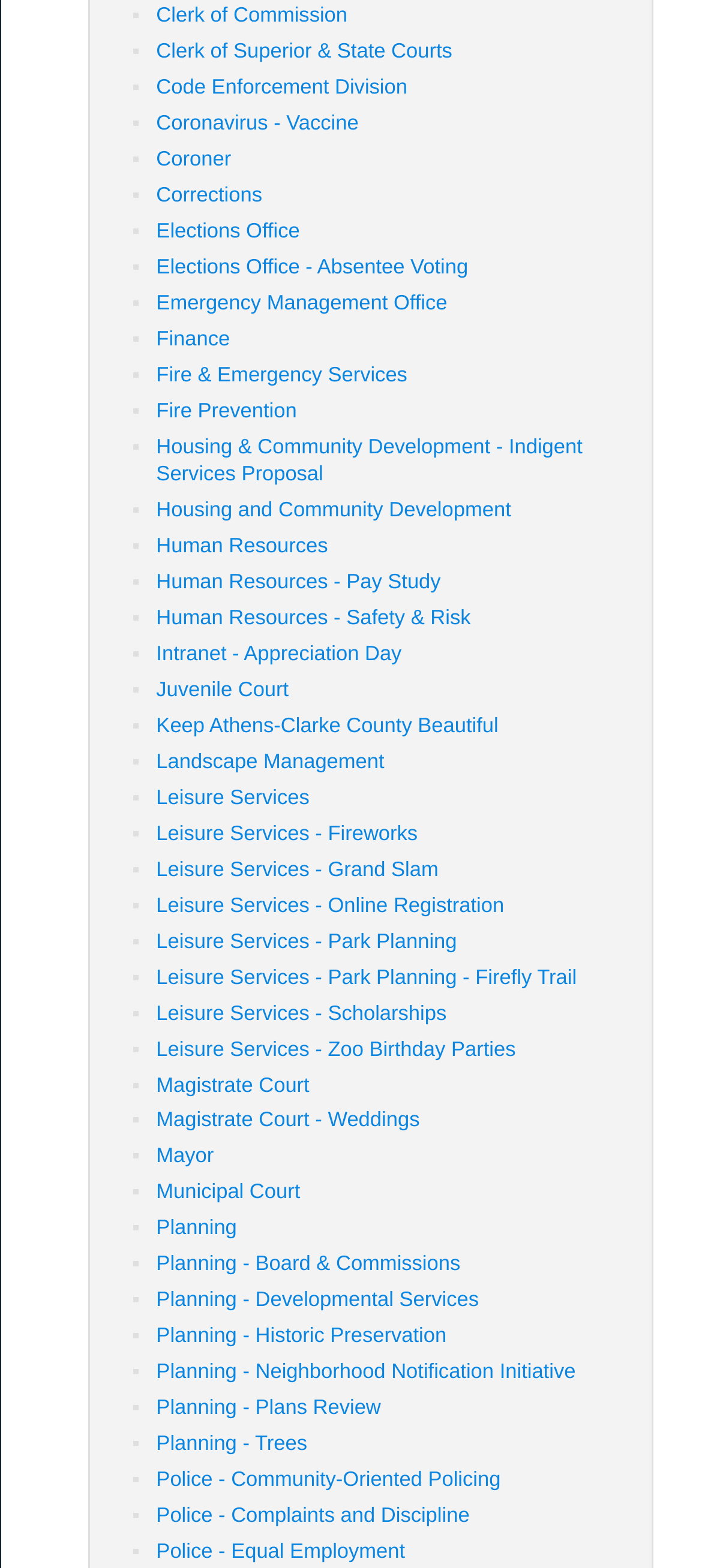From the element description: "Juvenile Court", extract the bounding box coordinates of the UI element. The coordinates should be expressed as four float numbers between 0 and 1, in the order [left, top, right, bottom].

[0.223, 0.433, 0.411, 0.447]